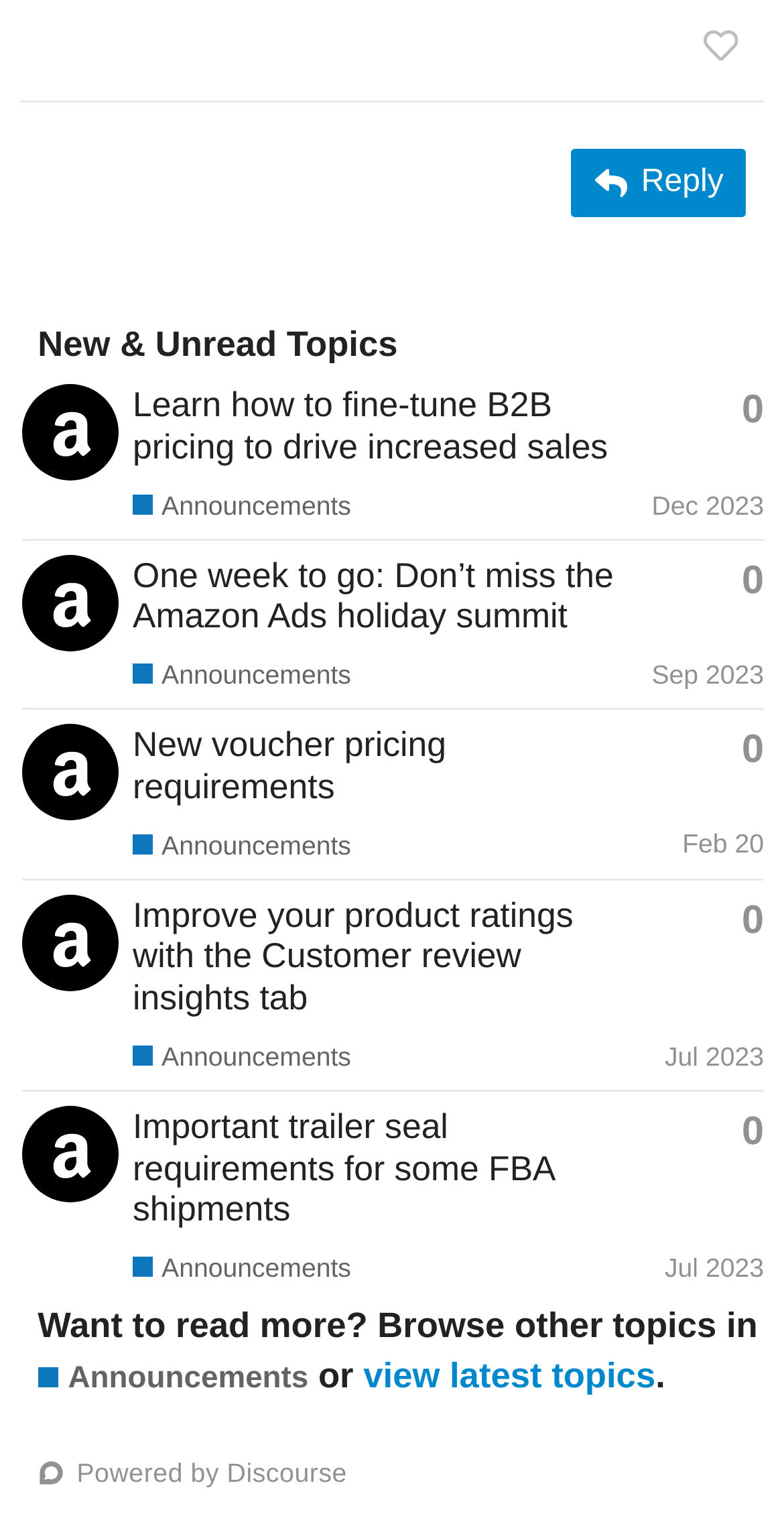Can you find the bounding box coordinates for the element that needs to be clicked to execute this instruction: "Browse other topics in Announcements"? The coordinates should be given as four float numbers between 0 and 1, i.e., [left, top, right, bottom].

[0.048, 0.896, 0.393, 0.924]